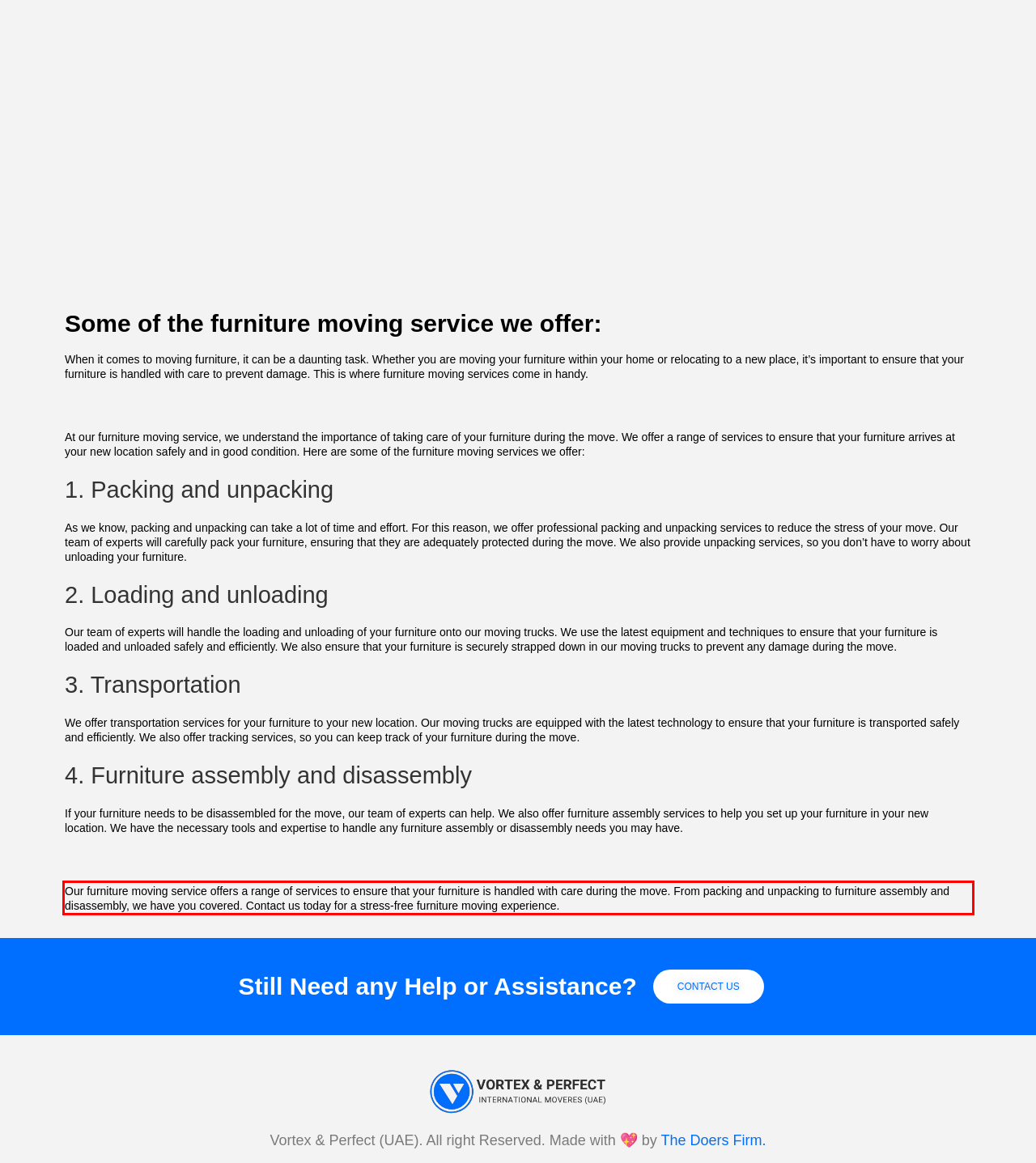You have a screenshot of a webpage with a red bounding box. Identify and extract the text content located inside the red bounding box.

Our furniture moving service offers a range of services to ensure that your furniture is handled with care during the move. From packing and unpacking to furniture assembly and disassembly, we have you covered. Contact us today for a stress-free furniture moving experience.